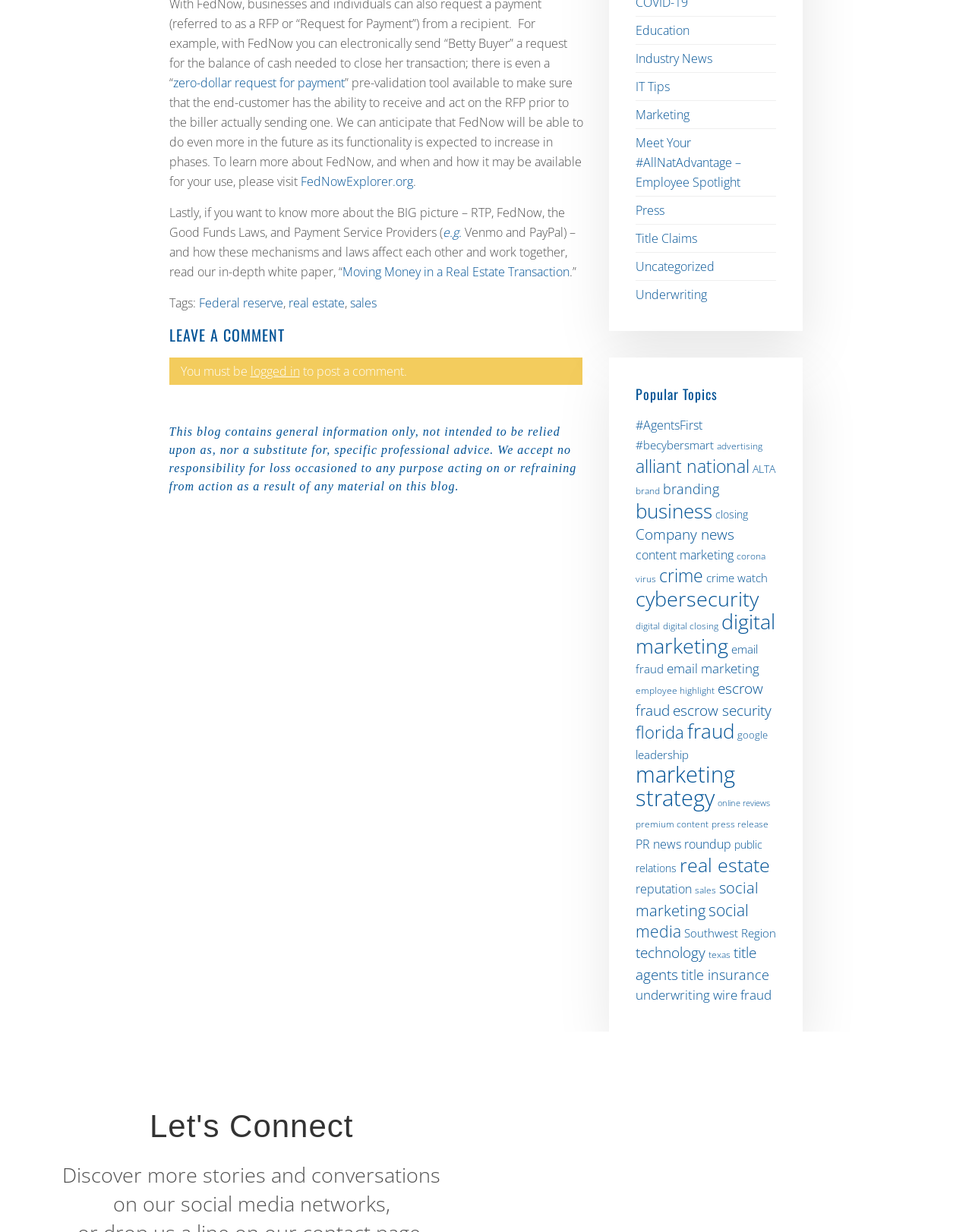Mark the bounding box of the element that matches the following description: "Featured Brokers".

None